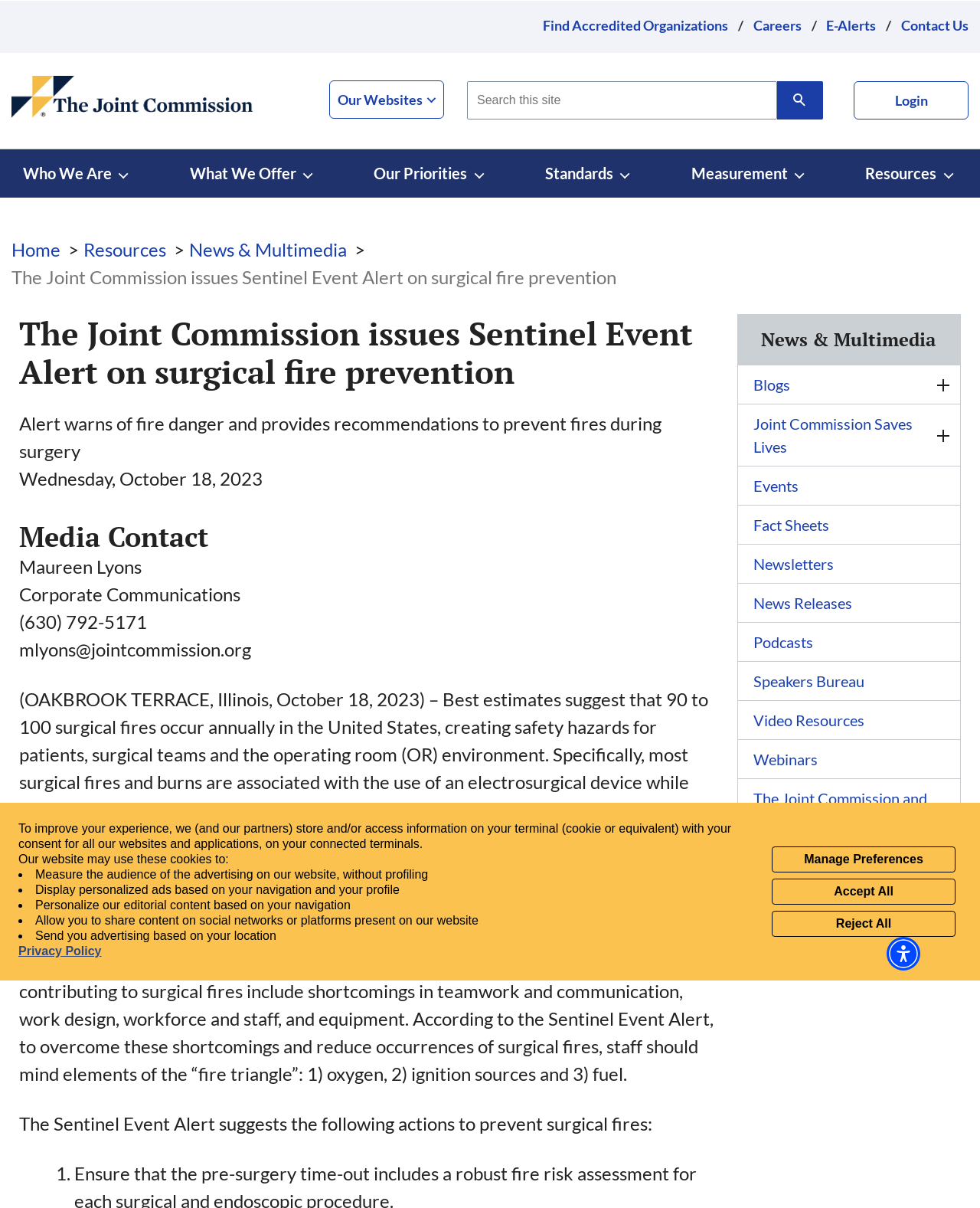Examine the image and give a thorough answer to the following question:
What is the estimated number of surgical fires occurring annually in the United States?

The answer can be found in the paragraph 'Best estimates suggest that 90 to 100 surgical fires occur annually in the United States...' which provides the estimated number of surgical fires occurring annually in the United States.